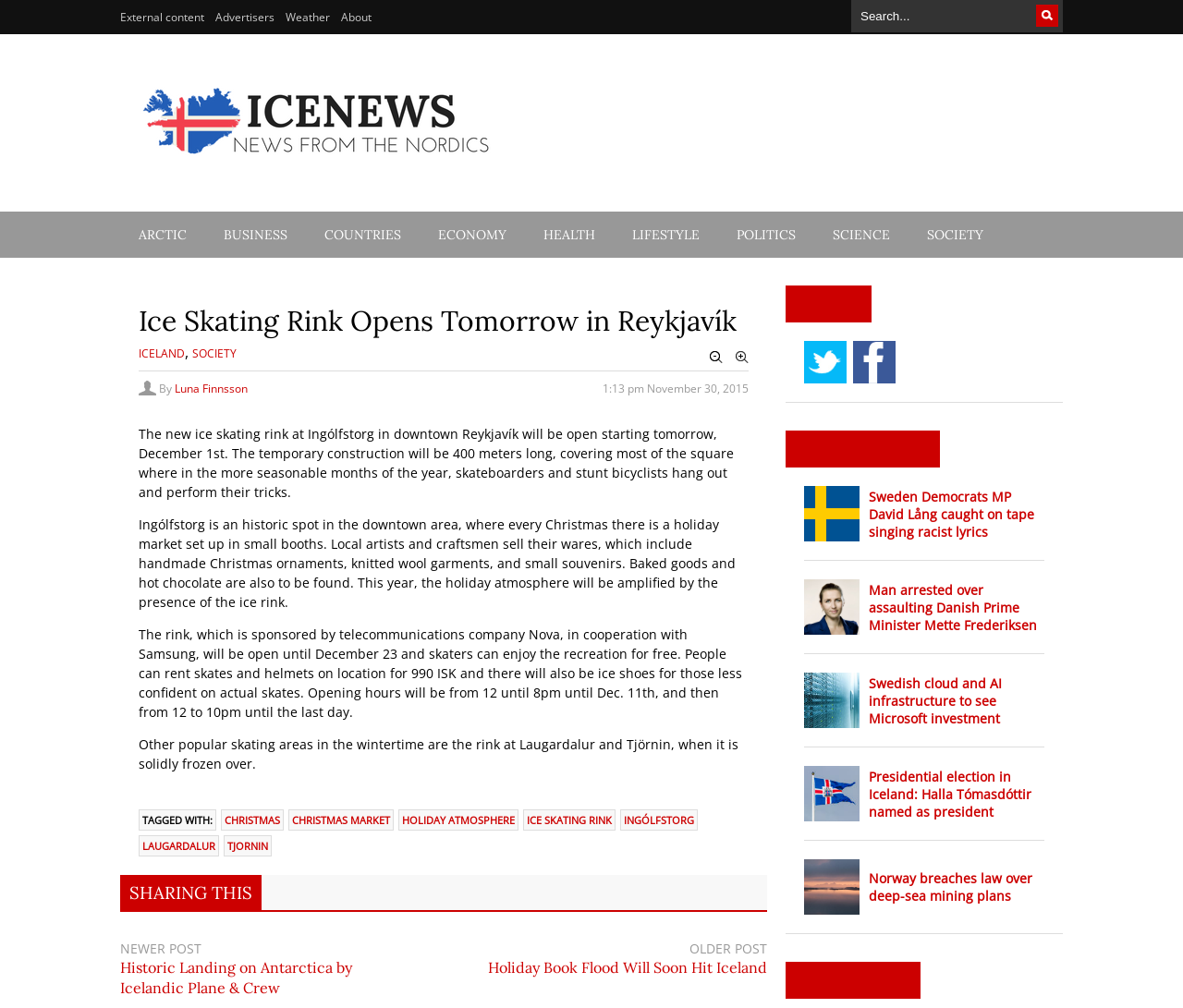Identify the bounding box for the UI element described as: "title="Click to read"". The coordinates should be four float numbers between 0 and 1, i.e., [left, top, right, bottom].

[0.68, 0.575, 0.727, 0.63]